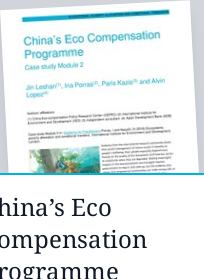What is the likely focus of the document?
Using the image, give a concise answer in the form of a single word or short phrase.

Environmental compensation practices in China